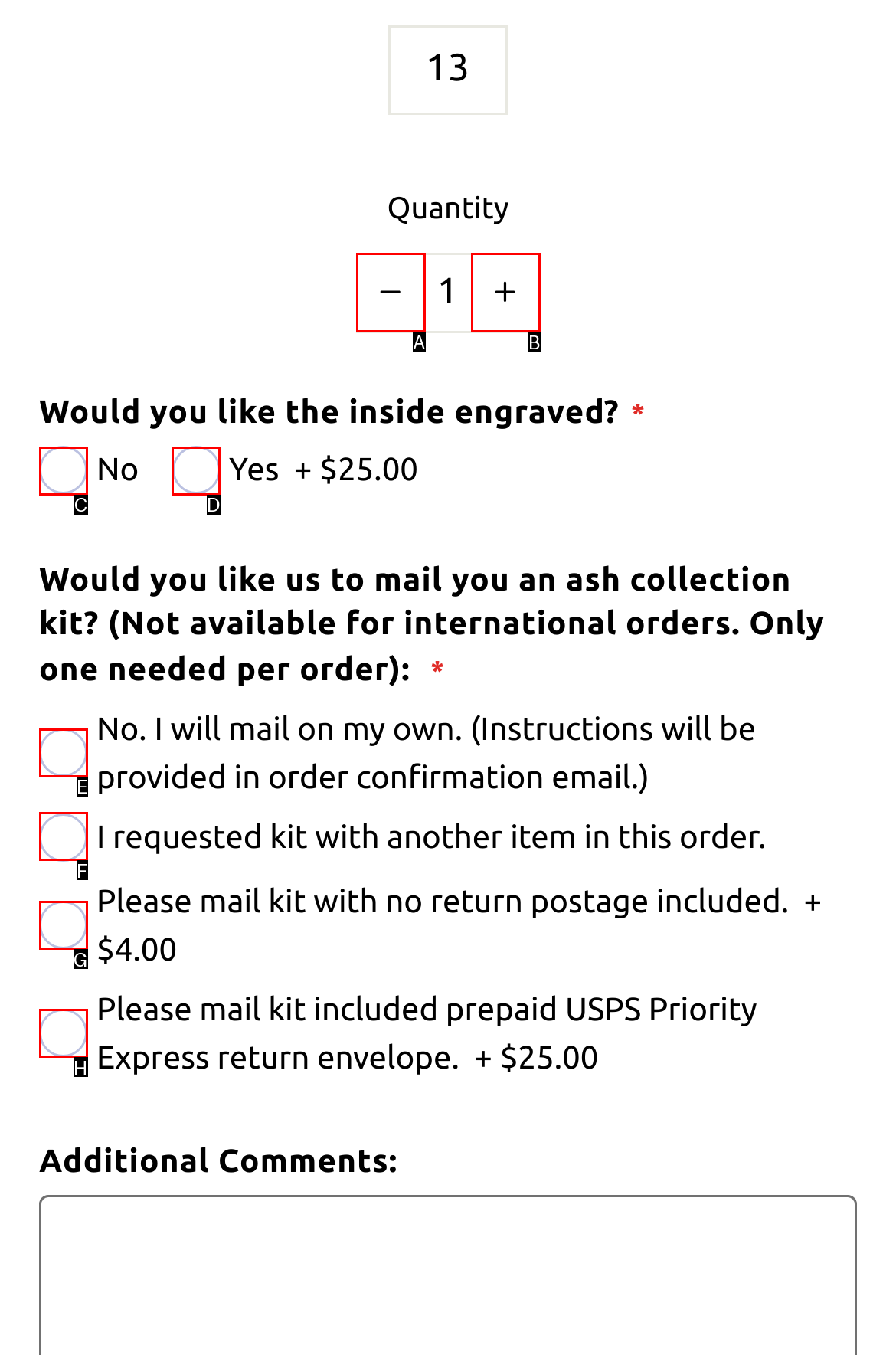Select the letter that aligns with the description: Pop Up Uniform shop. Answer with the letter of the selected option directly.

None